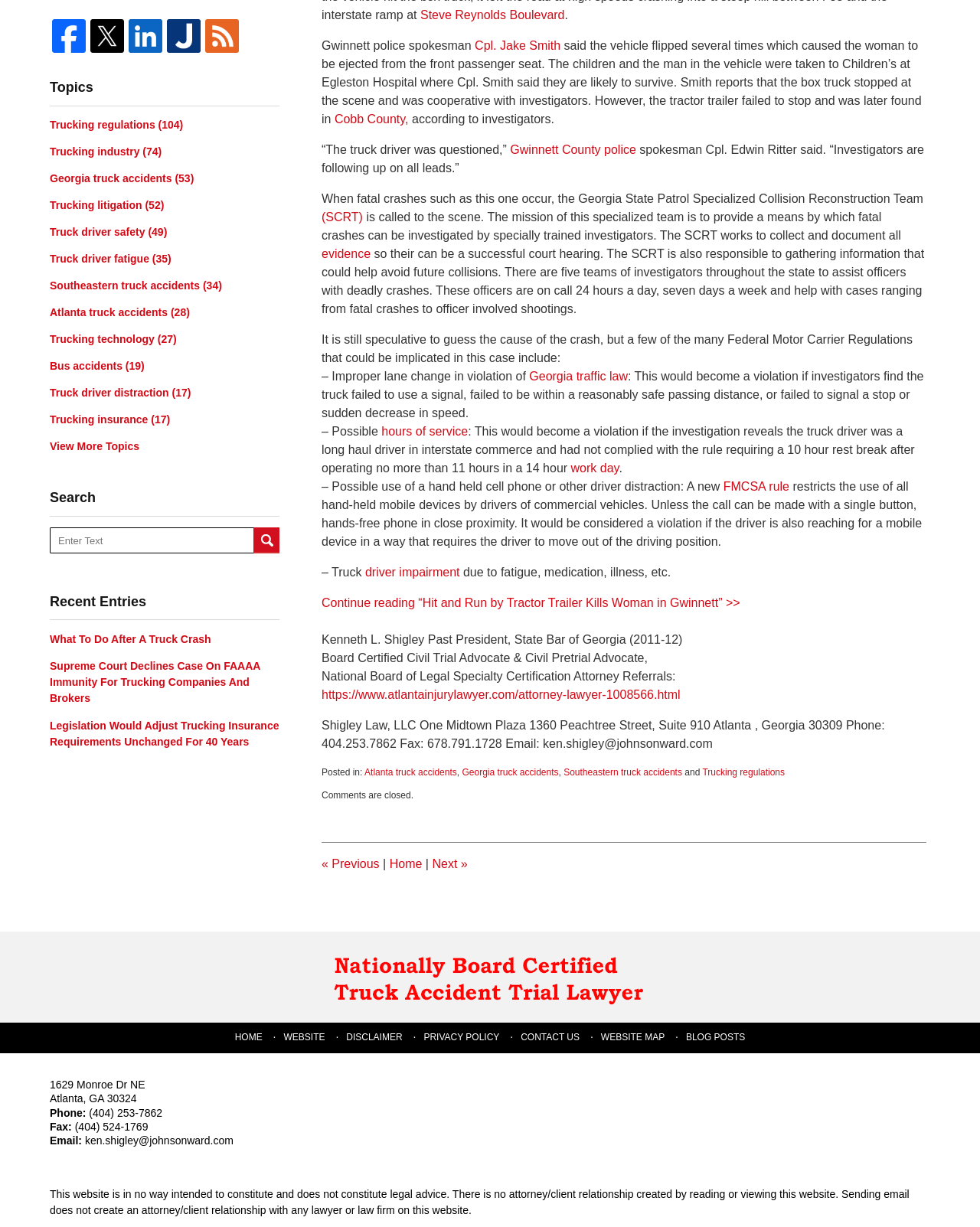Using the given element description, provide the bounding box coordinates (top-left x, top-left y, bottom-right x, bottom-right y) for the corresponding UI element in the screenshot: Website Map

[0.605, 0.838, 0.686, 0.853]